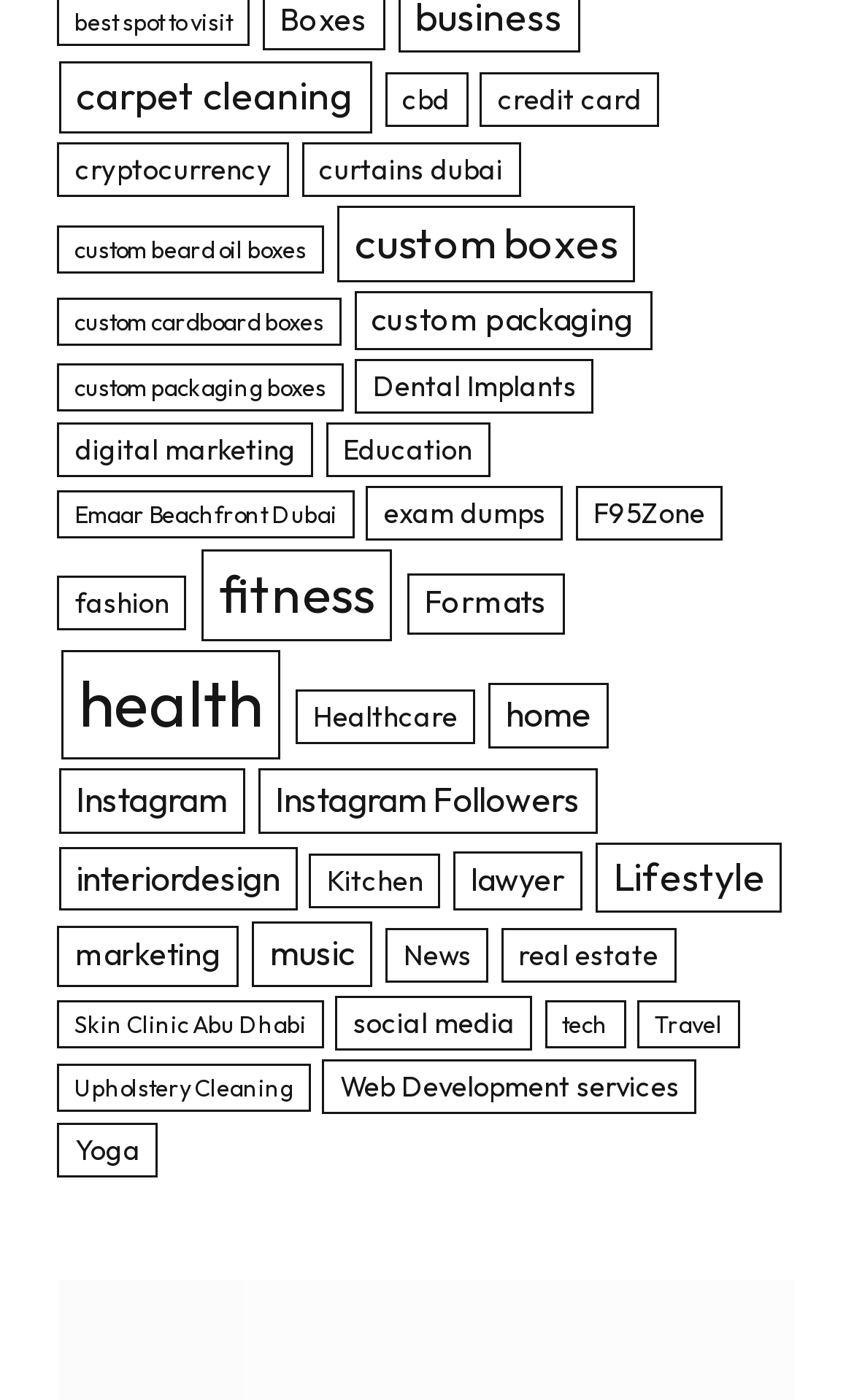Determine the coordinates of the bounding box that should be clicked to complete the instruction: "Click the Rush Travel logo". The coordinates should be represented by four float numbers between 0 and 1: [left, top, right, bottom].

None